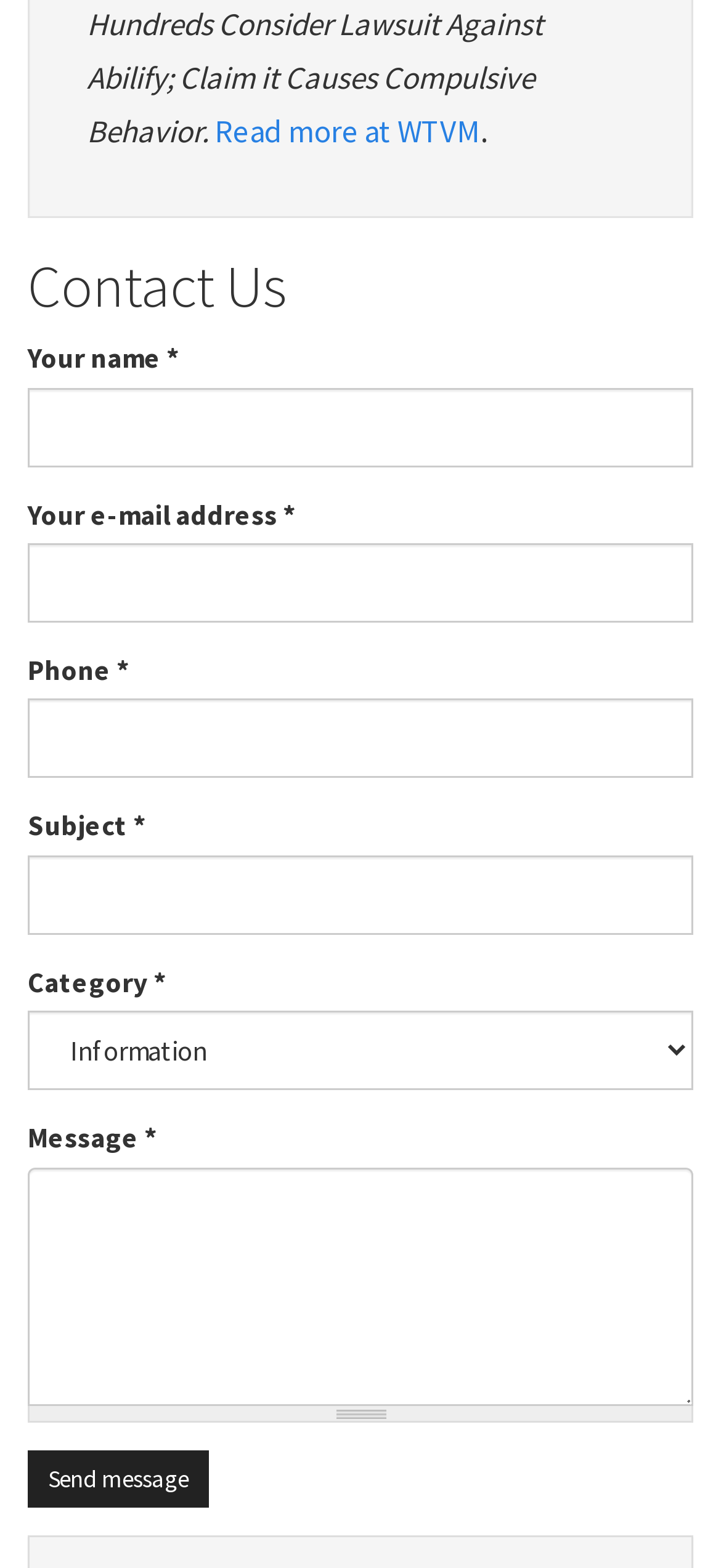Pinpoint the bounding box coordinates of the area that must be clicked to complete this instruction: "Enter your e-mail address".

[0.038, 0.346, 0.962, 0.397]